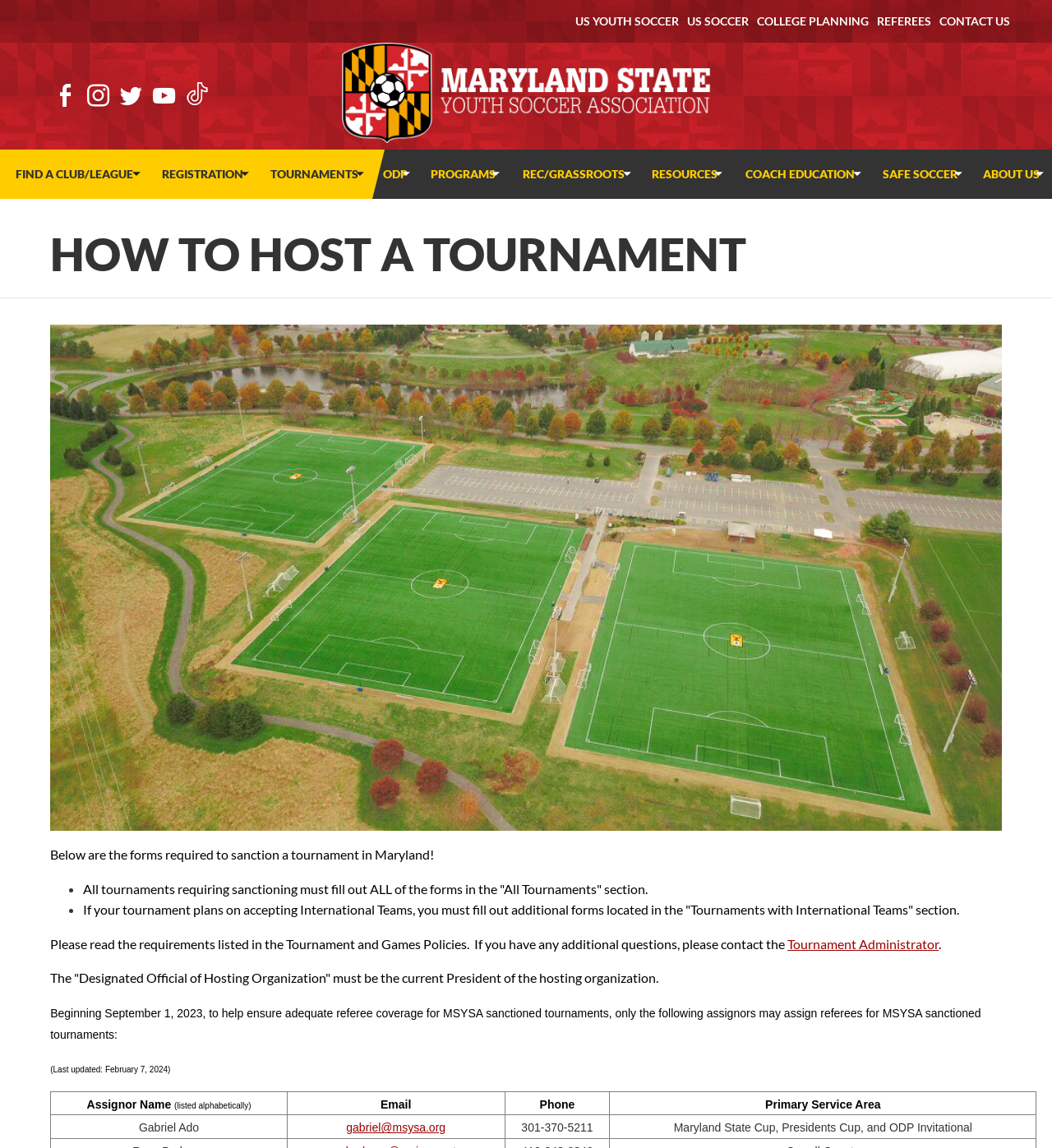Who is the contact person for tournament-related questions?
Answer the question with a thorough and detailed explanation.

The webpage mentions that if you have any additional questions, you should contact the Tournament Administrator. This suggests that the Tournament Administrator is the point of contact for any questions or concerns related to hosting a tournament.